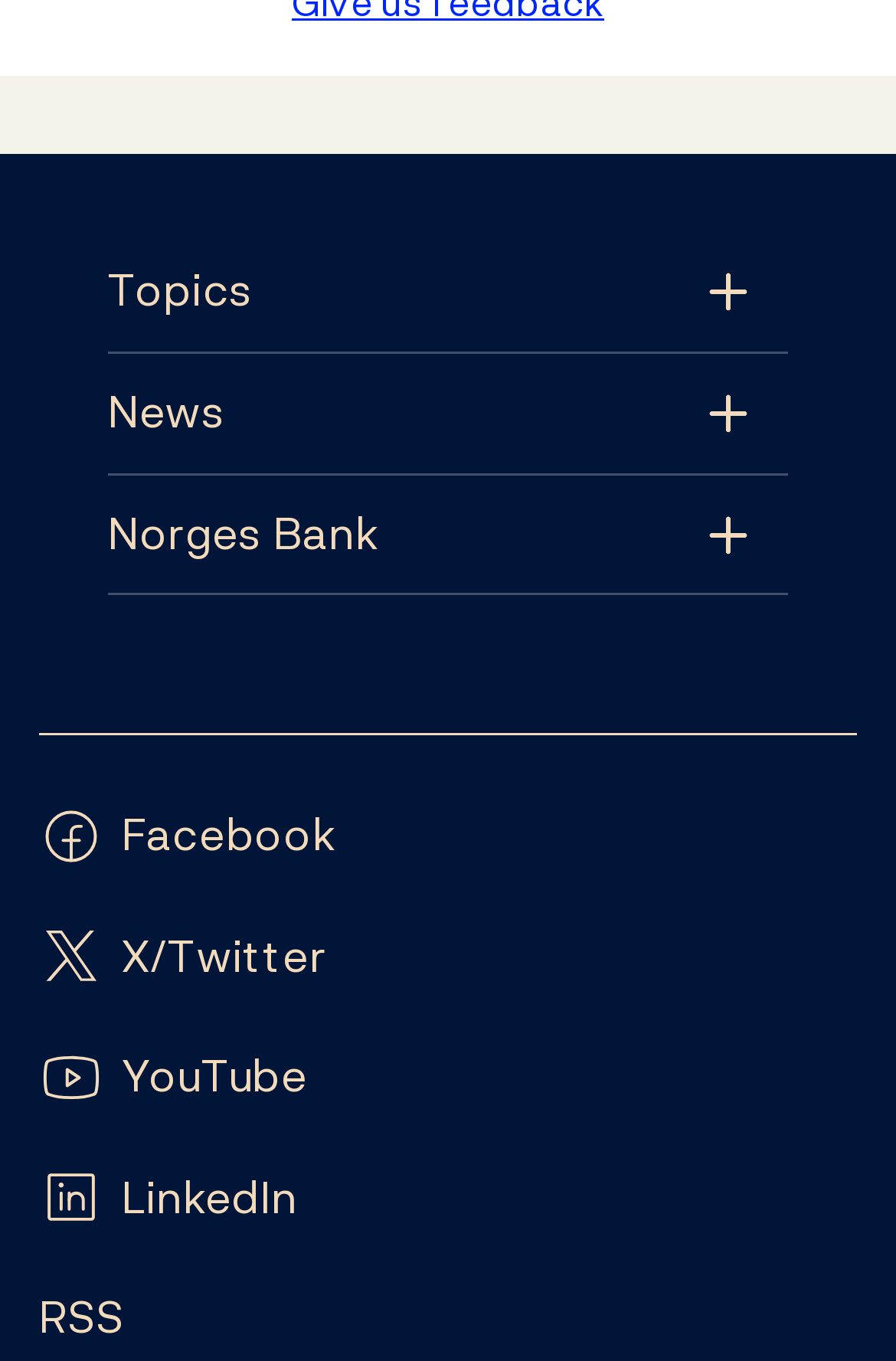What is the last link in the 'Topics' category?
Please use the image to deliver a detailed and complete answer.

I looked at the links under the 'Topics' category and found that the last link is 'Government debt'.